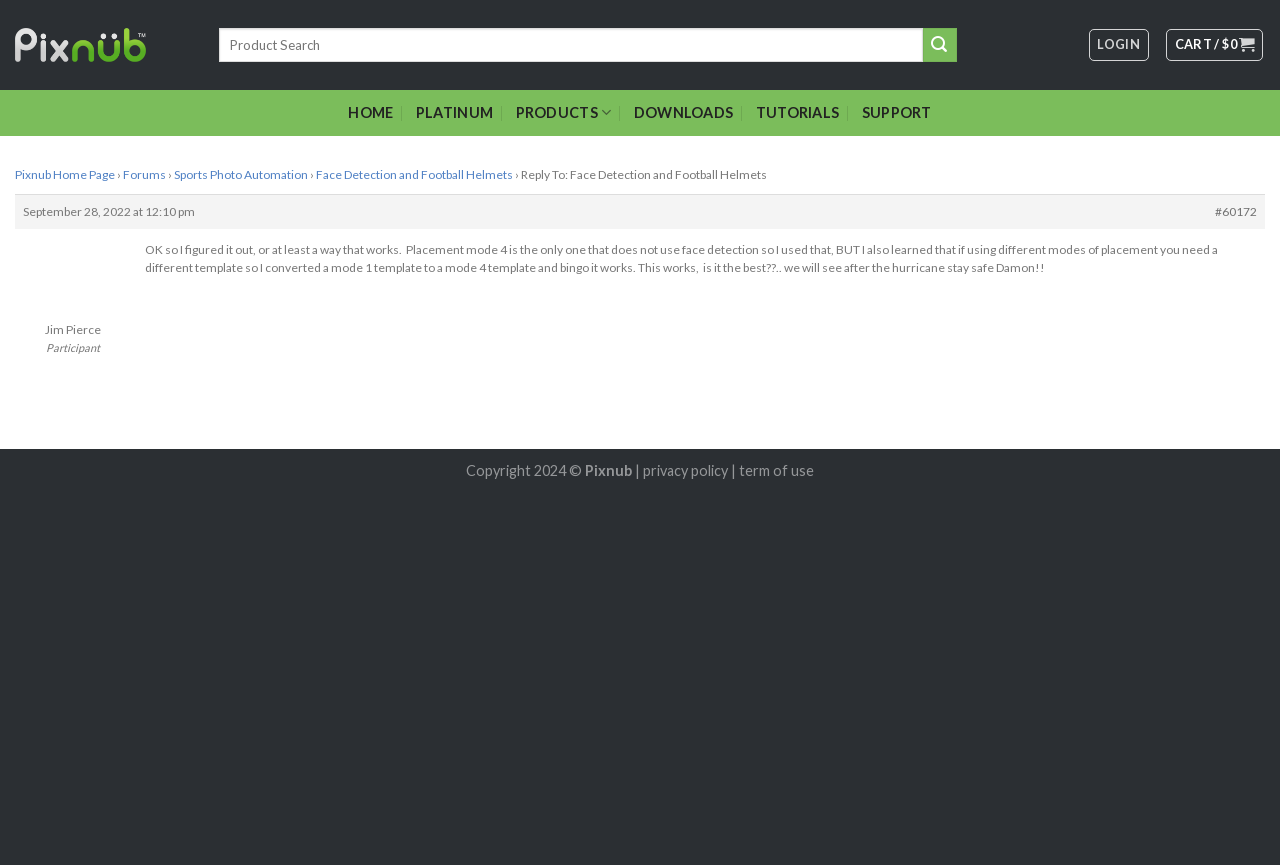Highlight the bounding box coordinates of the region I should click on to meet the following instruction: "View tutorials".

[0.59, 0.104, 0.656, 0.157]